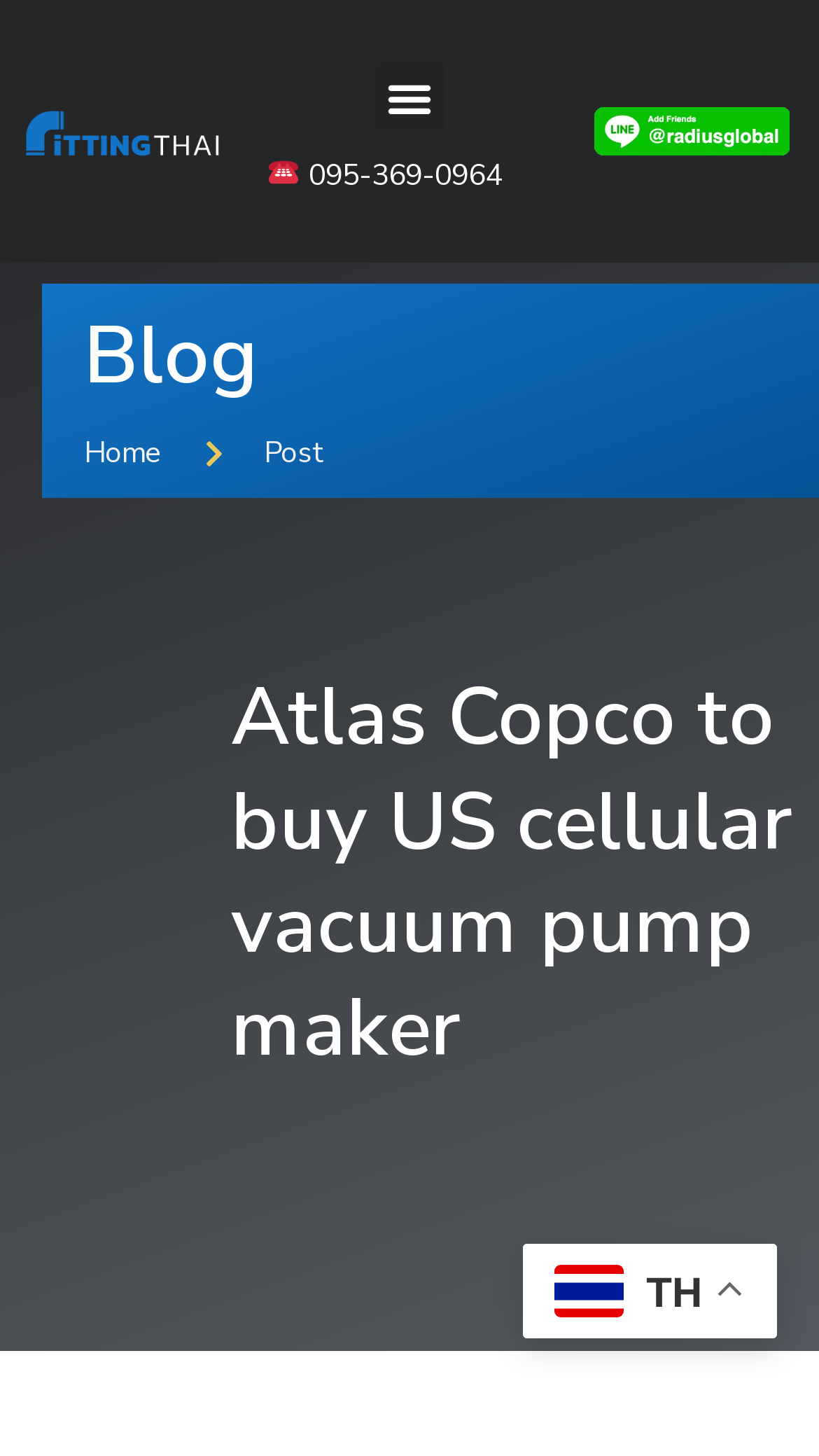Use a single word or phrase to respond to the question:
What is the phone number on the top?

095-369-0964